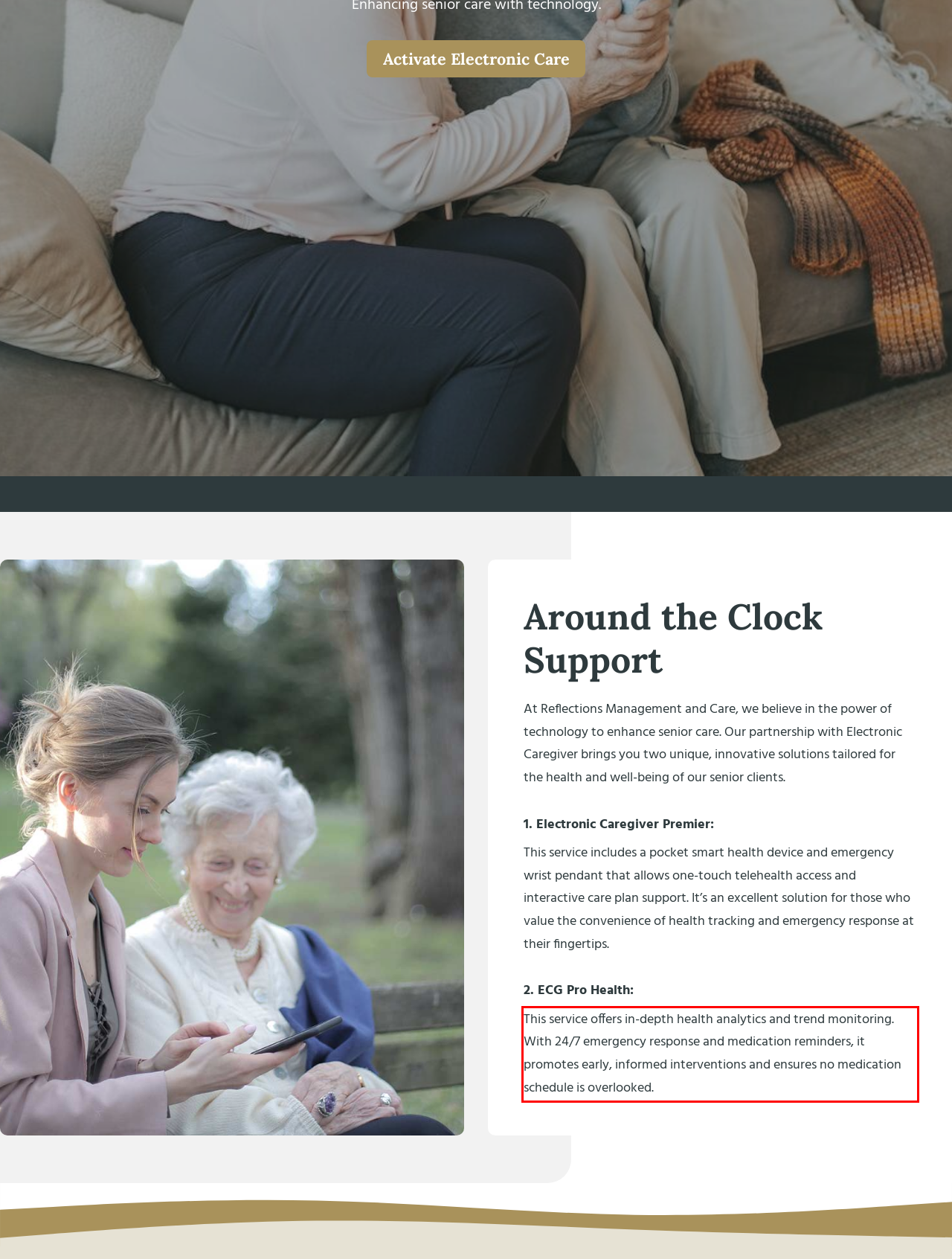You have a screenshot of a webpage with a red bounding box. Identify and extract the text content located inside the red bounding box.

This service offers in-depth health analytics and trend monitoring. With 24/7 emergency response and medication reminders, it promotes early, informed interventions and ensures no medication schedule is overlooked.